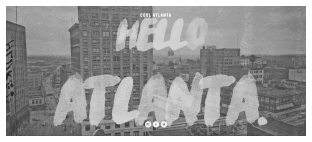Reply to the question below using a single word or brief phrase:
Does the image feature only historic buildings?

No